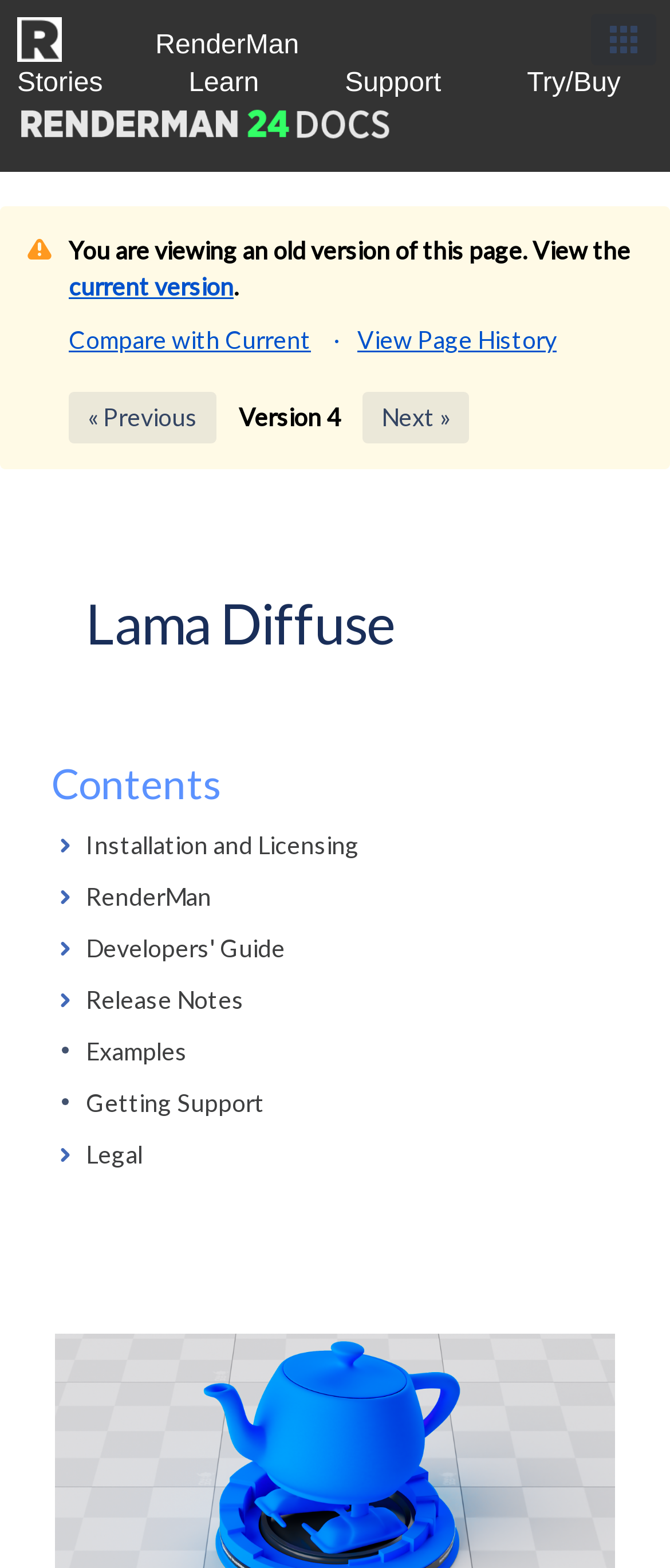Please find the bounding box coordinates of the section that needs to be clicked to achieve this instruction: "View the current version".

[0.103, 0.173, 0.349, 0.192]